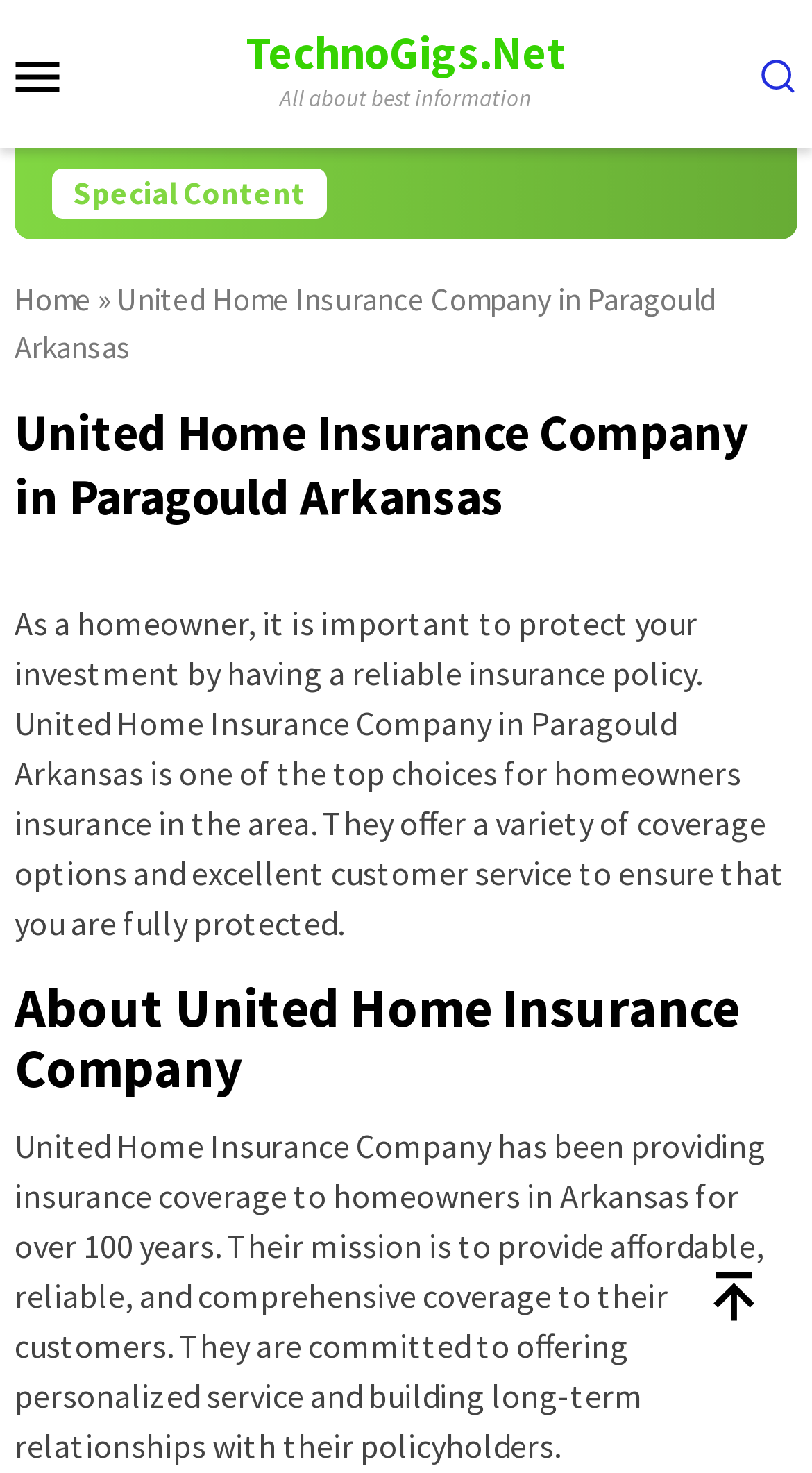Use the details in the image to answer the question thoroughly: 
What is the mission of United Home Insurance Company?

I found the answer by reading the static text element that says 'Their mission is to provide affordable, reliable, and comprehensive coverage to their customers.' which indicates that one of their main goals is to provide affordable coverage.